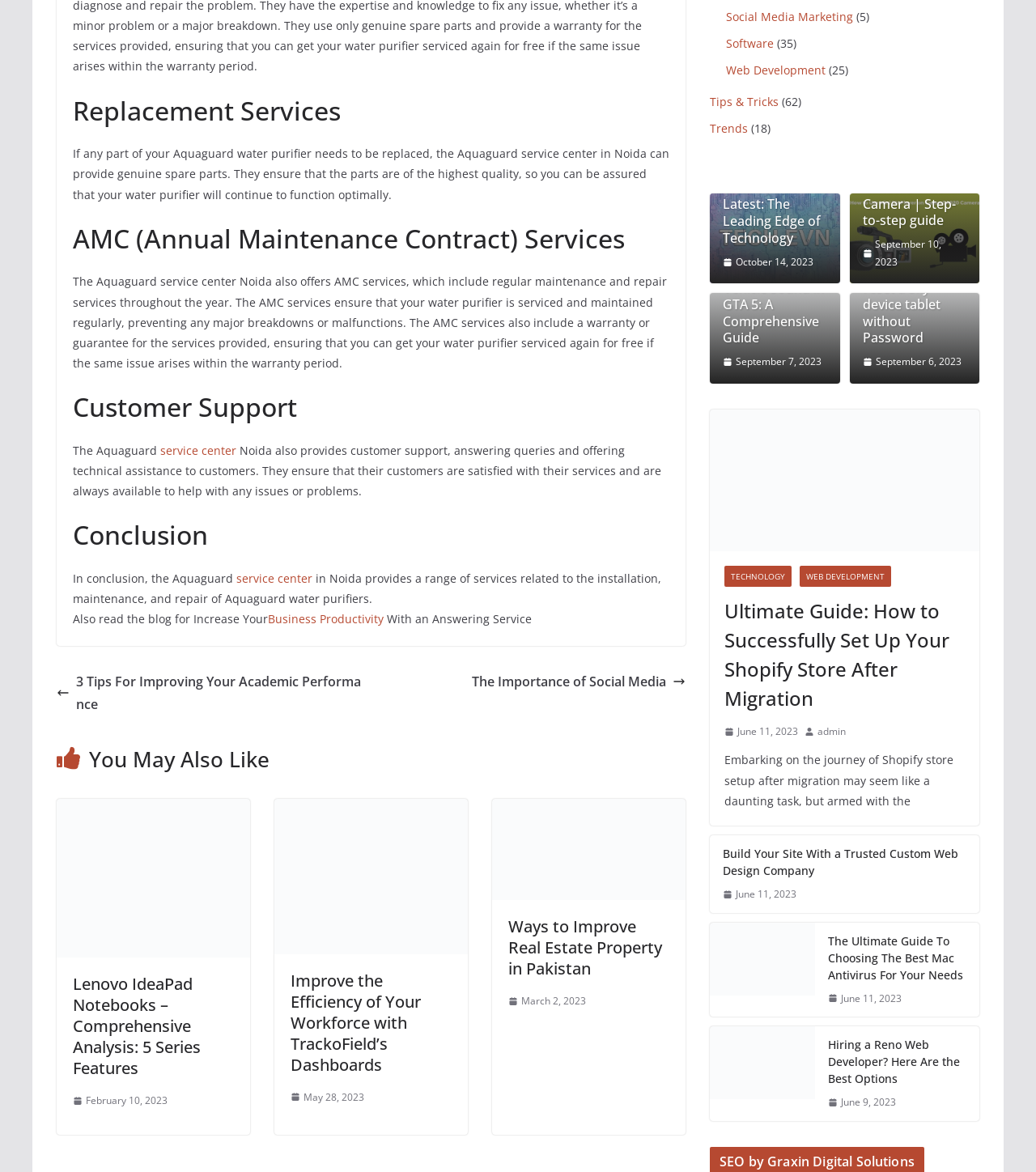Determine the bounding box coordinates for the area that should be clicked to carry out the following instruction: "Read the blog about '3 Tips For Improving Your Academic Performance'".

[0.055, 0.572, 0.35, 0.611]